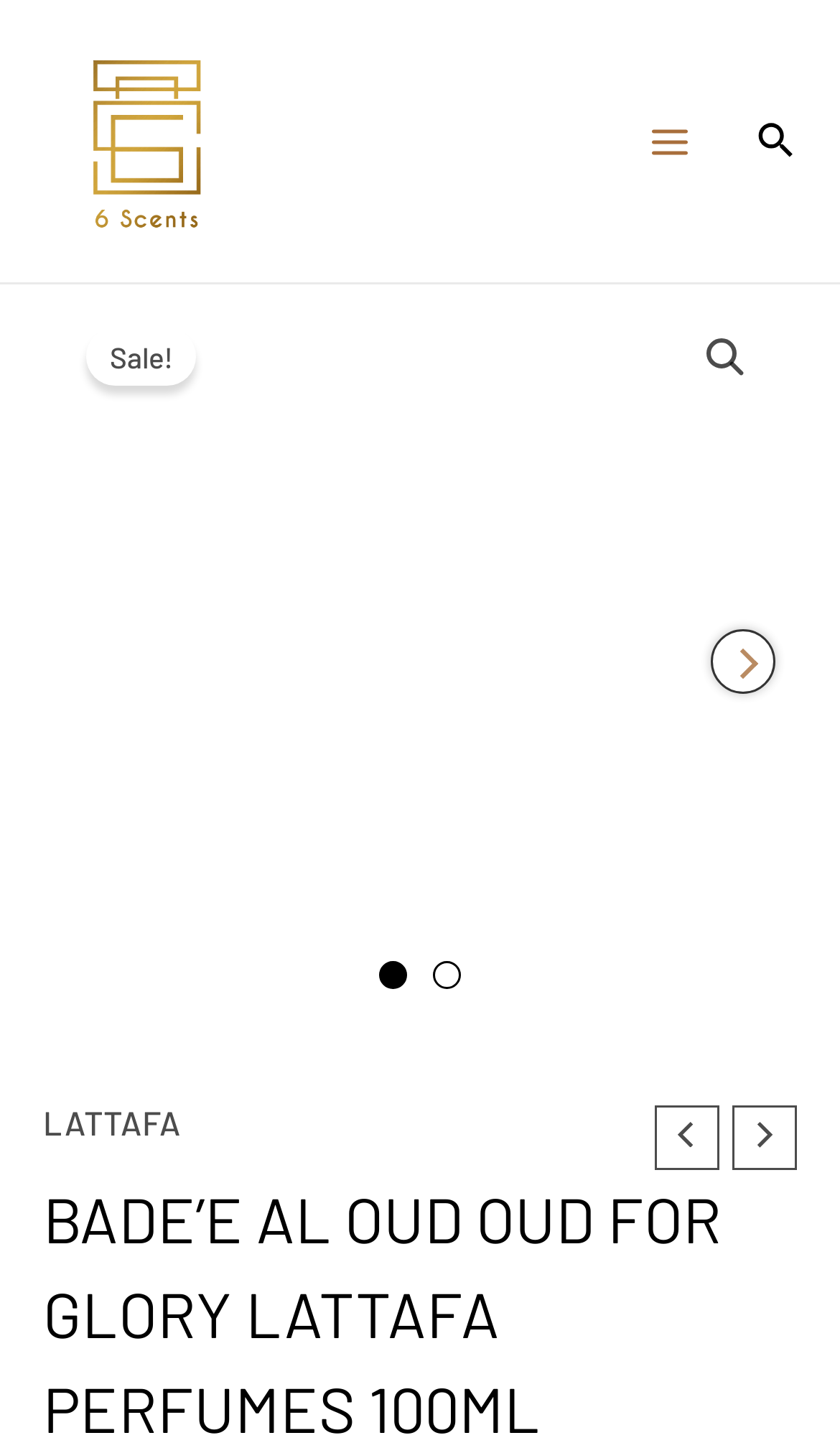Specify the bounding box coordinates of the region I need to click to perform the following instruction: "Go to the next page". The coordinates must be four float numbers in the range of 0 to 1, i.e., [left, top, right, bottom].

[0.846, 0.435, 0.923, 0.479]